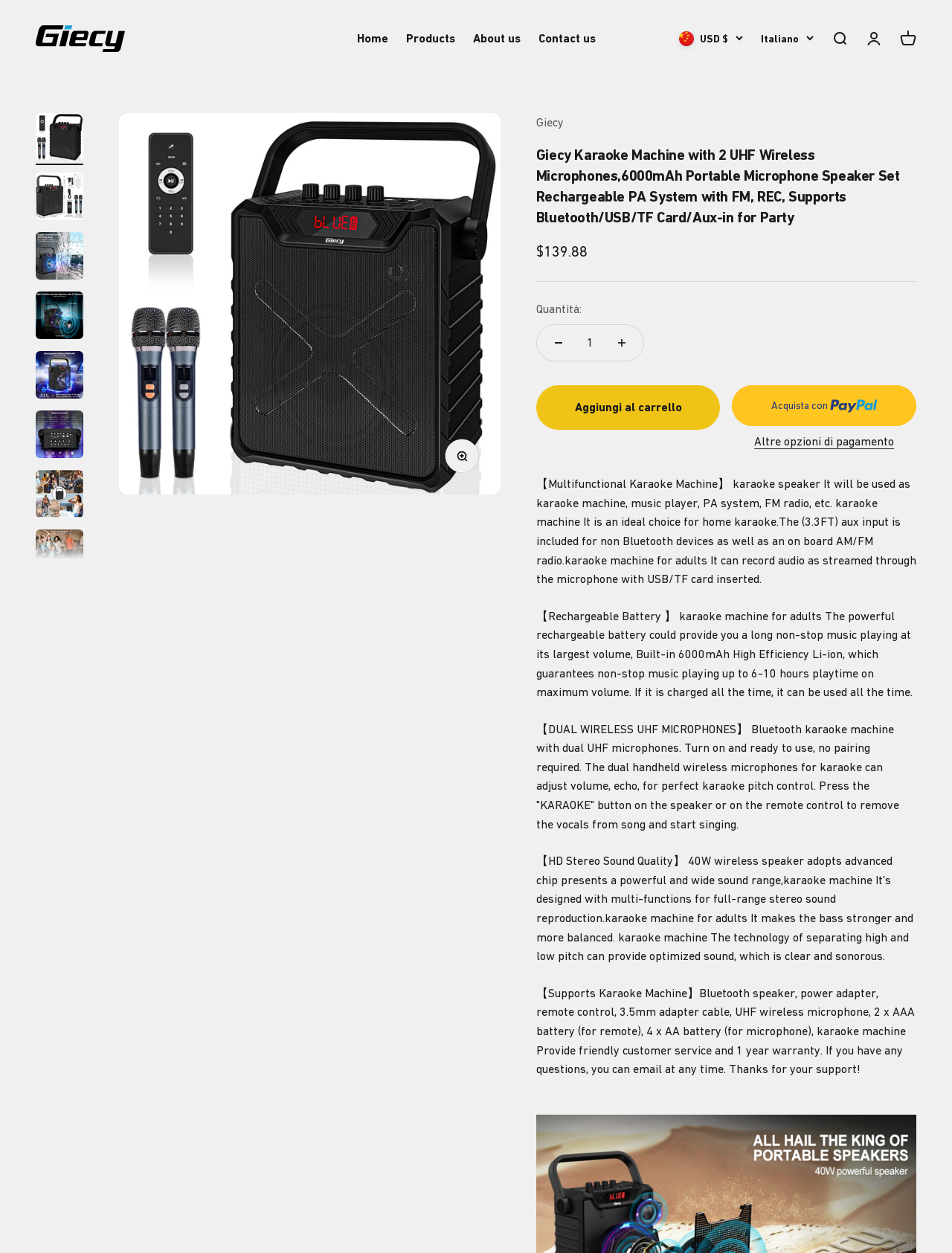Utilize the details in the image to give a detailed response to the question: What is included in the package?

I found the package contents by reading the product description, which says 'Bluetooth speaker, power adapter, remote control, 3.5mm adapter cable, UHF wireless microphone, 2 x AAA battery (for remote), 4 x AA battery (for microphone), karaoke machine'.